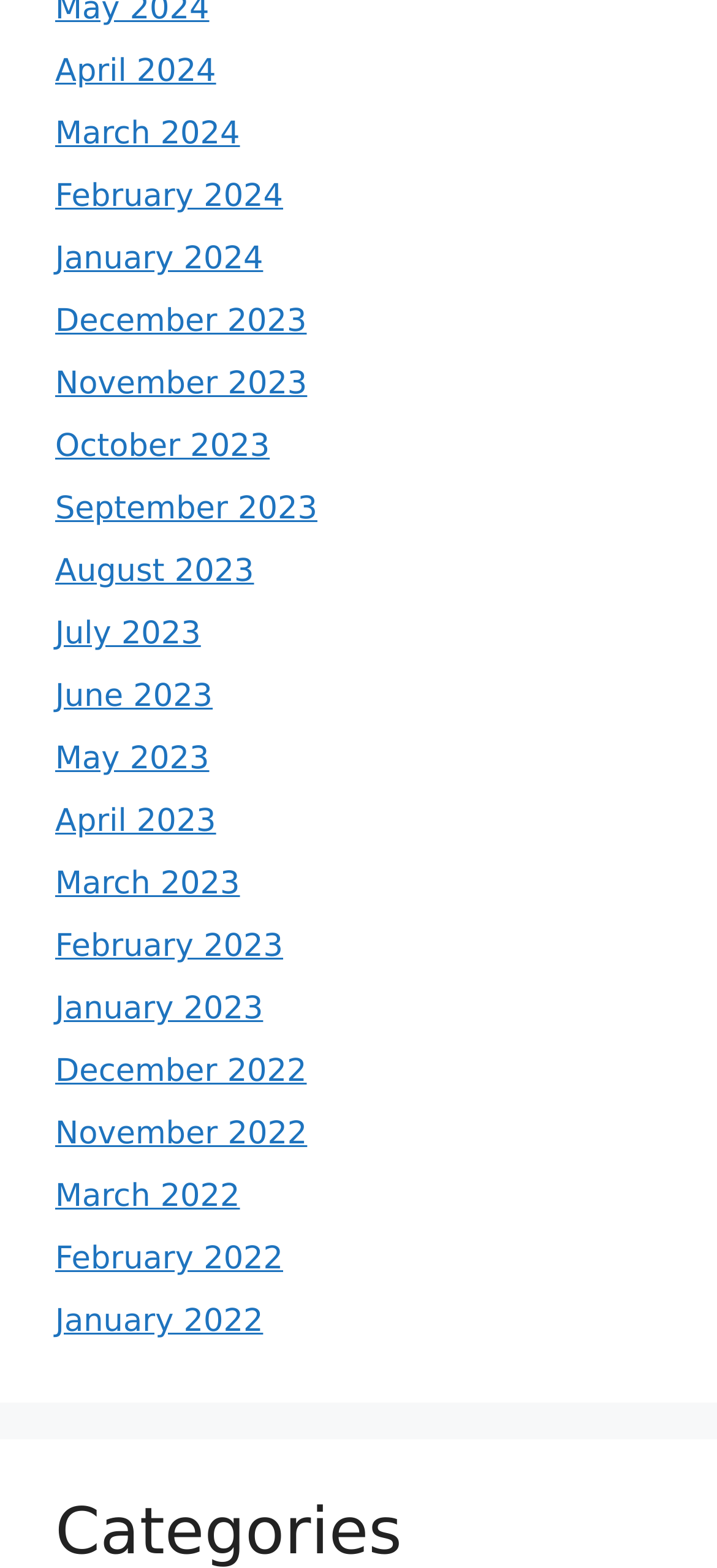What is the latest month available in 2023?
Answer with a single word or phrase, using the screenshot for reference.

September 2023